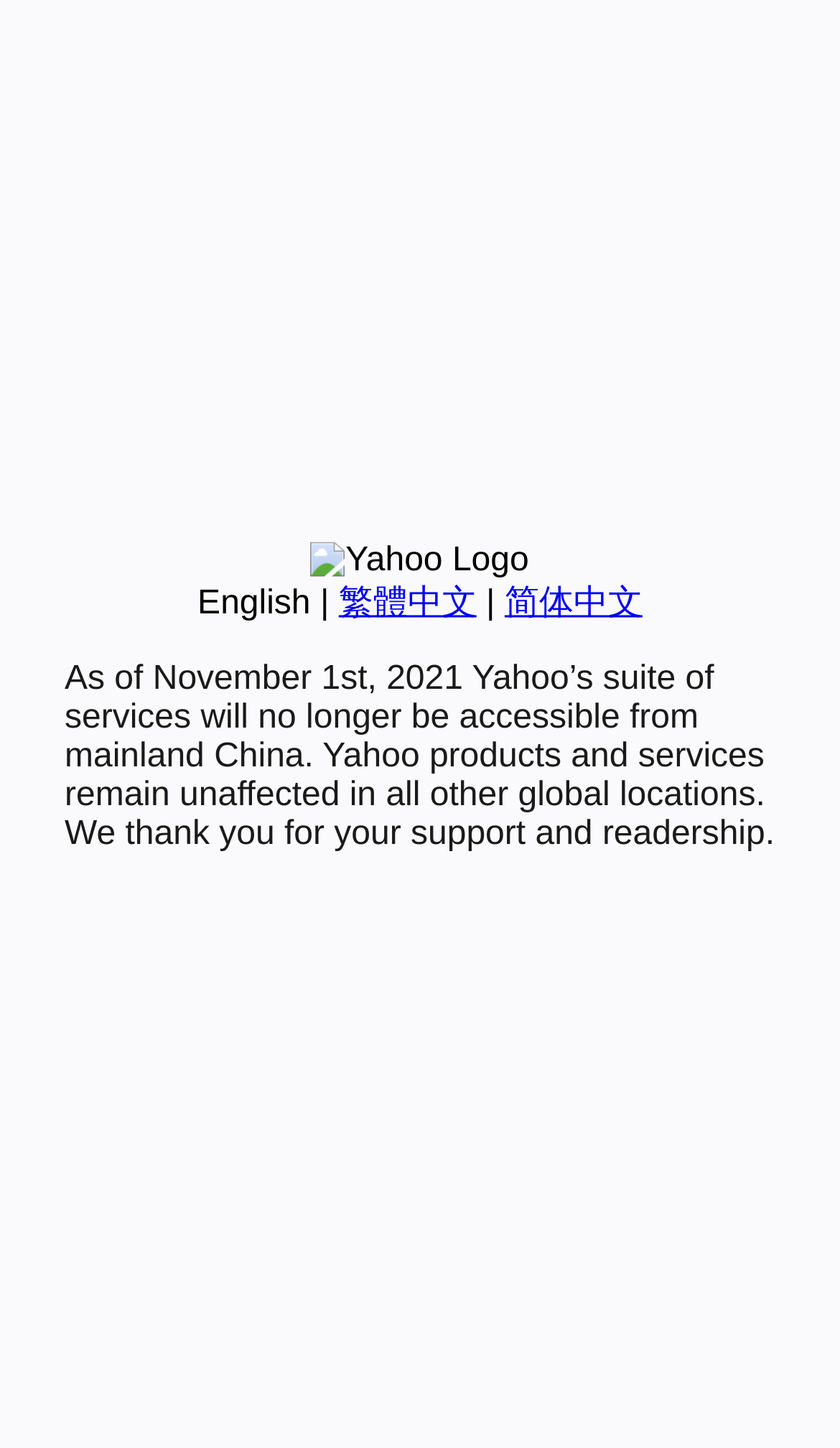Locate the bounding box coordinates of the UI element described by: "10 comments". The bounding box coordinates should consist of four float numbers between 0 and 1, i.e., [left, top, right, bottom].

None